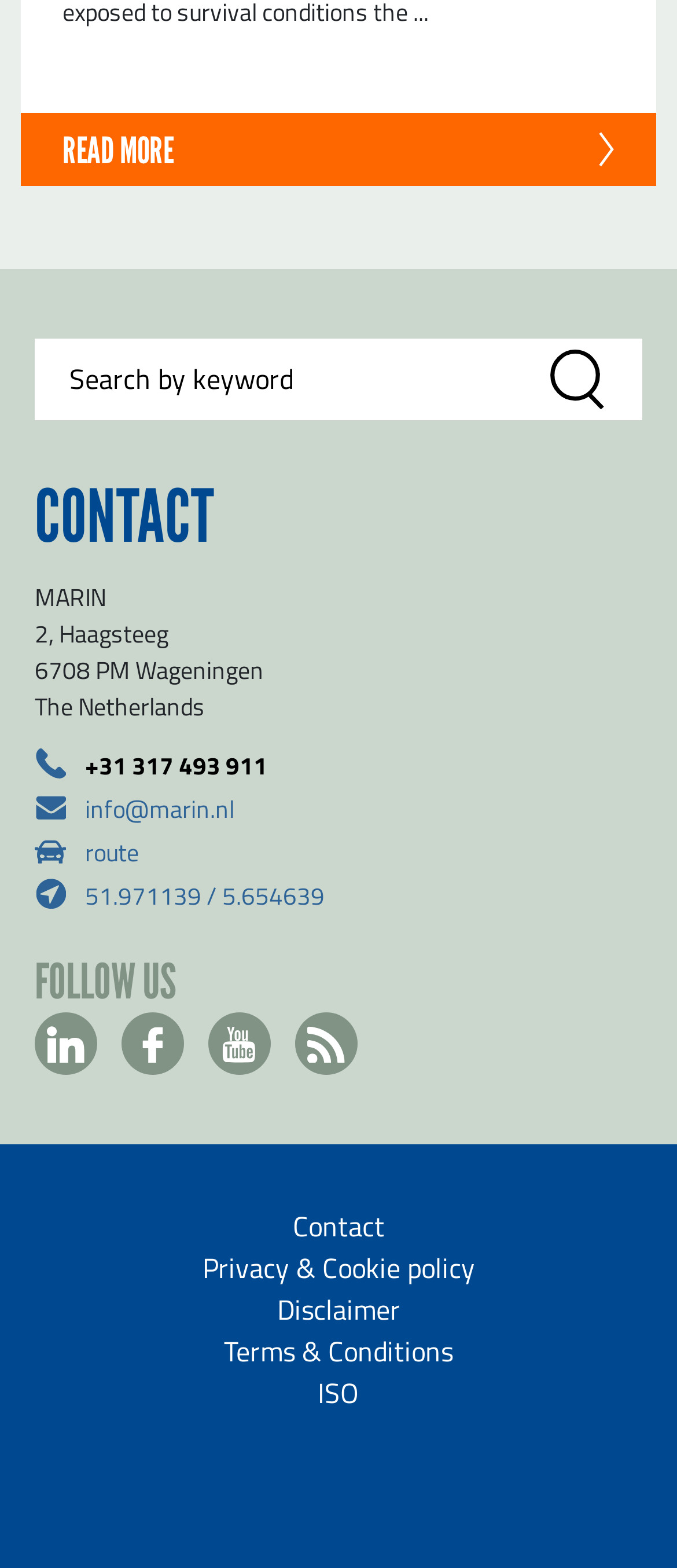Please specify the bounding box coordinates for the clickable region that will help you carry out the instruction: "Search by keyword".

[0.051, 0.216, 0.949, 0.268]